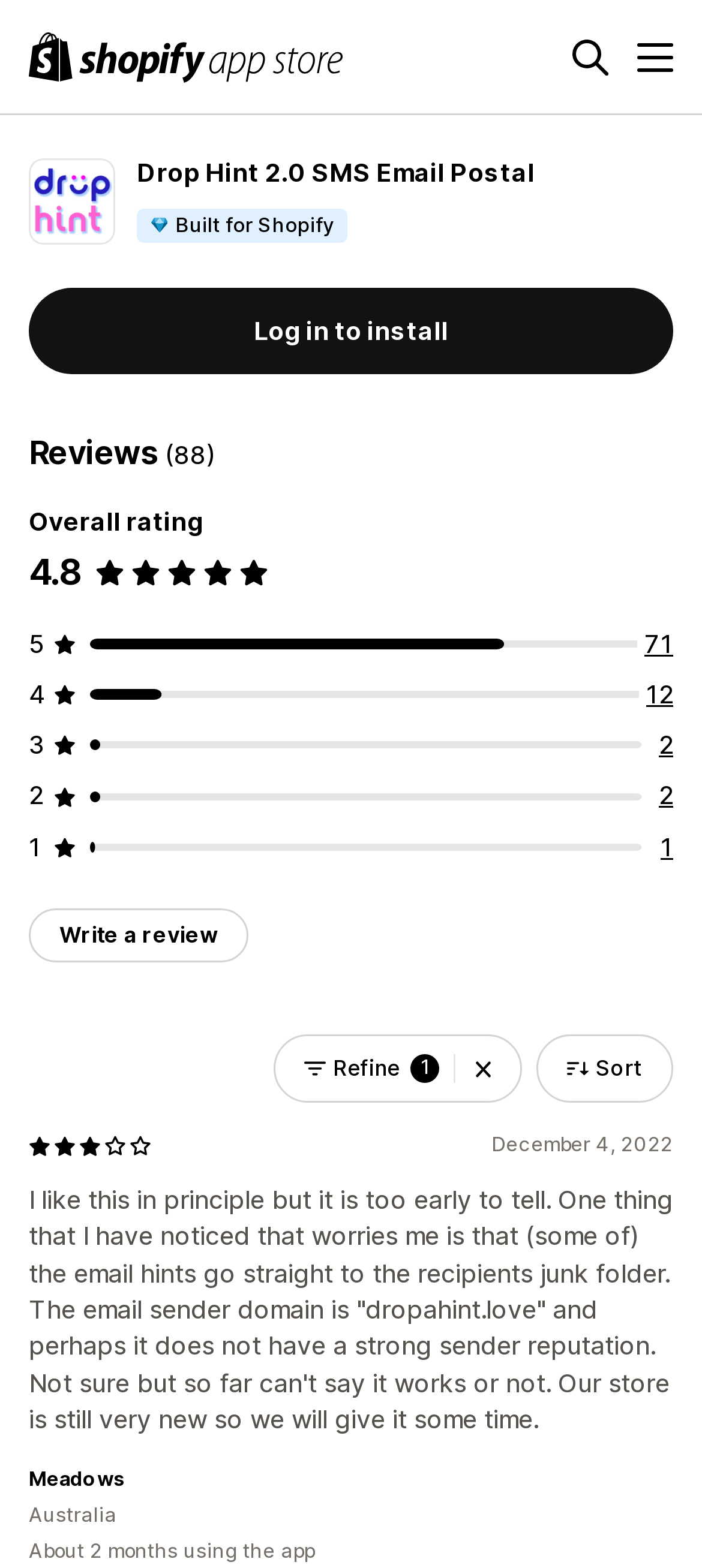Determine the bounding box coordinates of the clickable element to complete this instruction: "Visit Paulkahan's Facebook page". Provide the coordinates in the format of four float numbers between 0 and 1, [left, top, right, bottom].

None